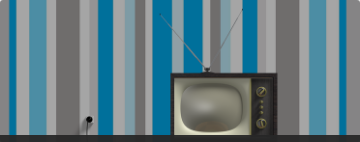Explain what is happening in the image with elaborate details.

The image features a vintage television set positioned in front of a wall adorned with vertical stripes in various shades of blue and gray. The television, characterized by its retro design, includes two knobs and a rounded screen, typical of models from the mid-20th century. The antennae are upright, reinforcing its classic aesthetic. To the left of the television, a black cable is visible, adding a touch of modernity to the otherwise nostalgic scene. This setup evokes a sense of nostalgia, reminiscent of a bygone era of television viewing.